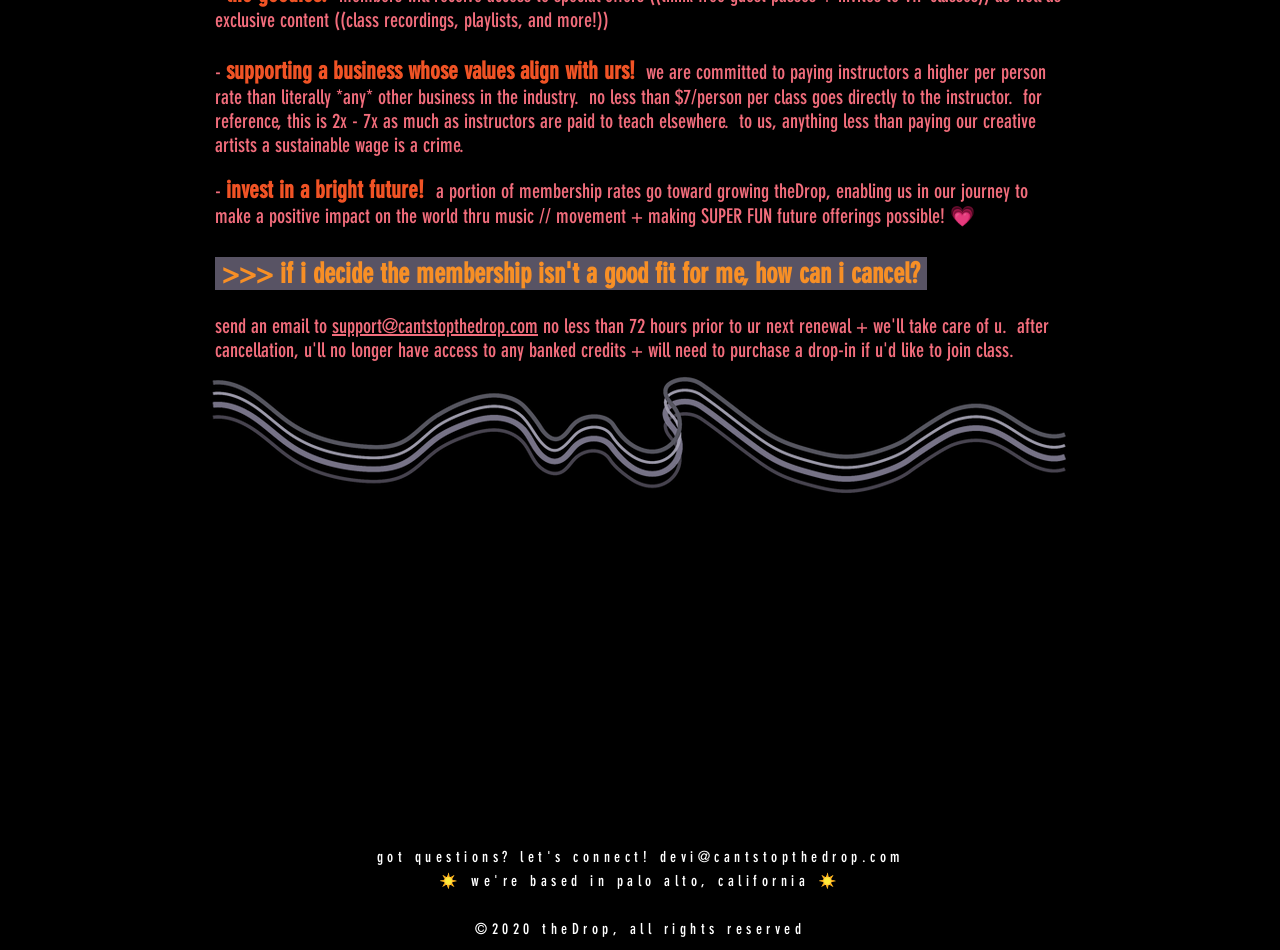What year is the copyright for?
Answer briefly with a single word or phrase based on the image.

2020